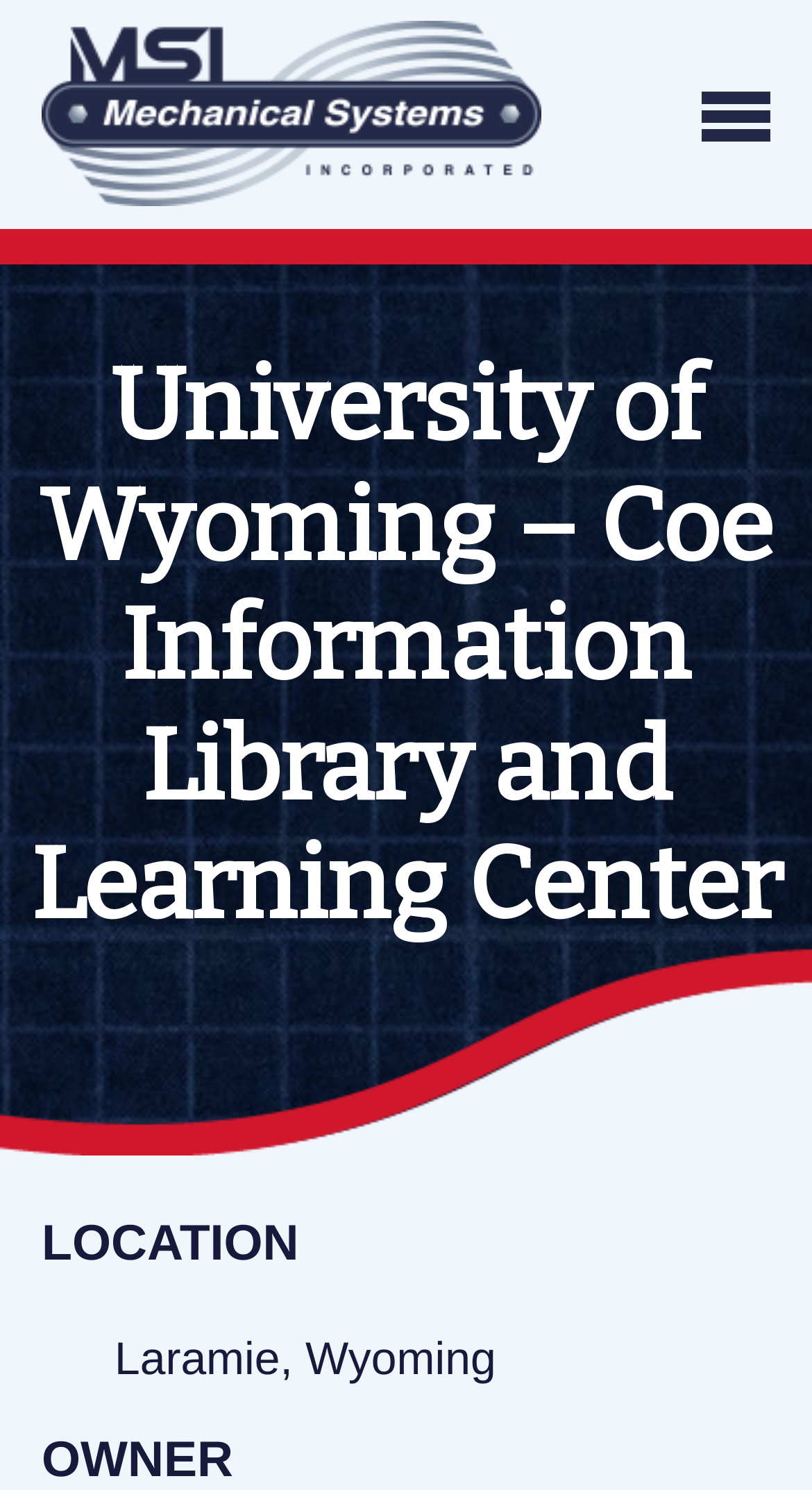Respond to the following question using a concise word or phrase: 
What is the name of the university that has the Coe Information Library and Learning Center?

University of Wyoming